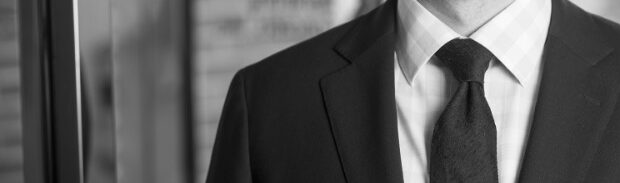Provide a comprehensive description of the image.

This image features a smartly dressed man in a tailored suit, embodying a polished and professional appearance. The monochrome presentation accentuates the sharp lines of his attire, highlighting the crisp white shirt beneath a dark blazer. A tie, tied neatly, completes the ensemble, adding a touch of sophistication. The background suggests a refined environment, likely indicating a context of professionalism or formal setting, making this an exemplary representation of elegant men's fashion suitable for various occasions, including business meetings or formal events. The overall composition conveys confidence and style, inviting admiration for both the outfit and the individual’s choice of attire.